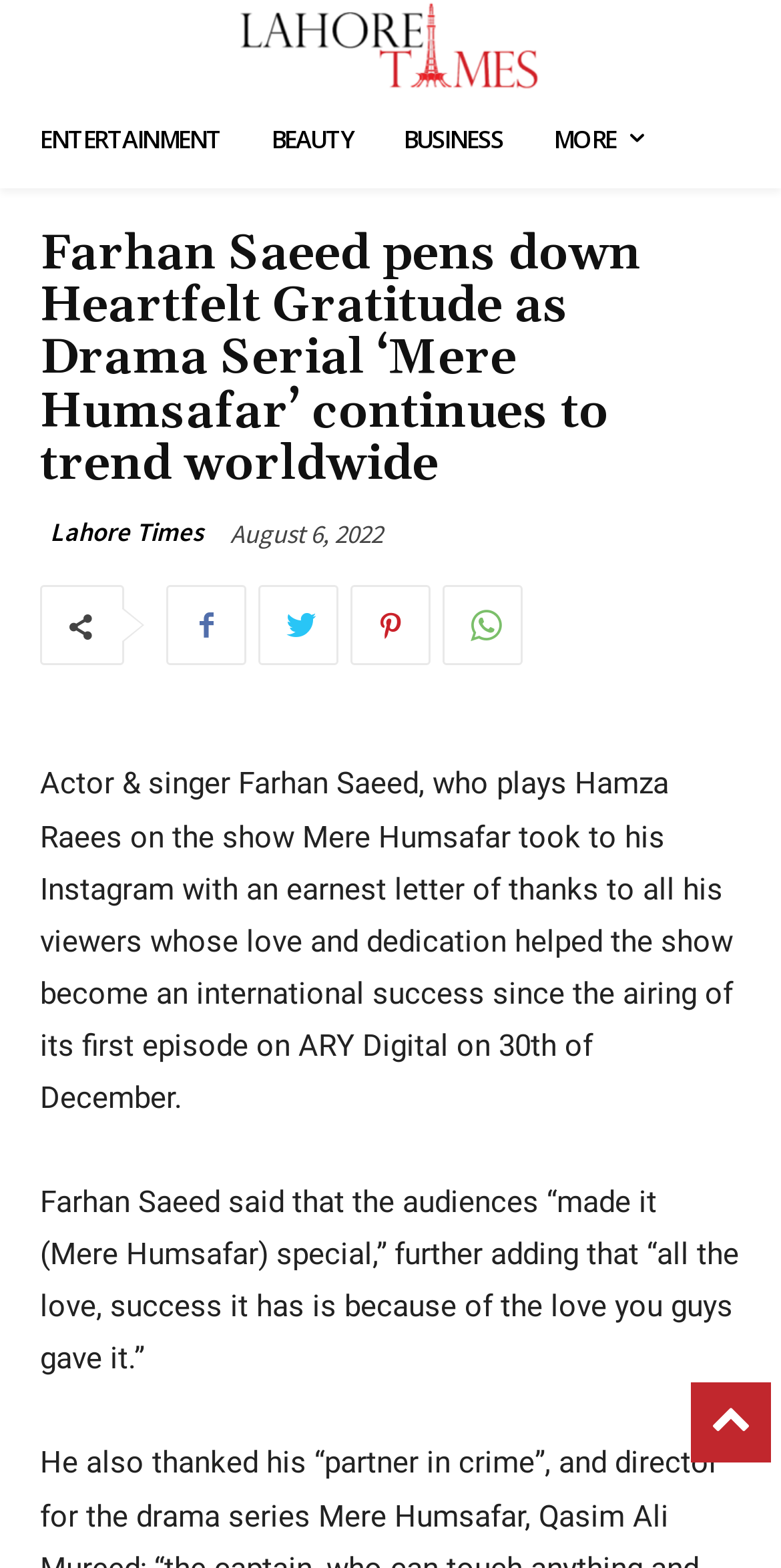Please locate the bounding box coordinates of the region I need to click to follow this instruction: "View more".

[0.709, 0.077, 0.788, 0.099]